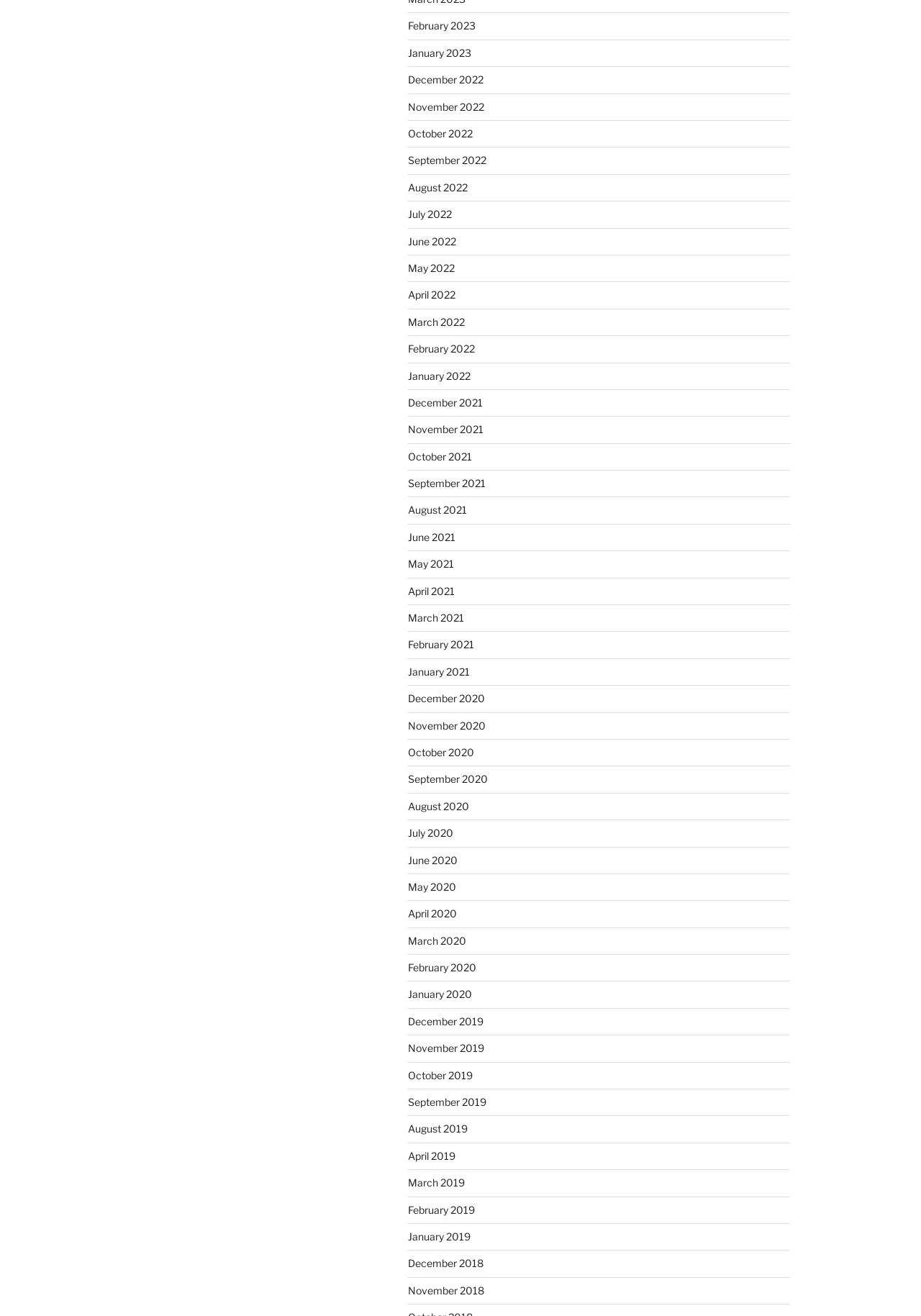Find and indicate the bounding box coordinates of the region you should select to follow the given instruction: "View December 2019".

[0.443, 0.771, 0.525, 0.781]